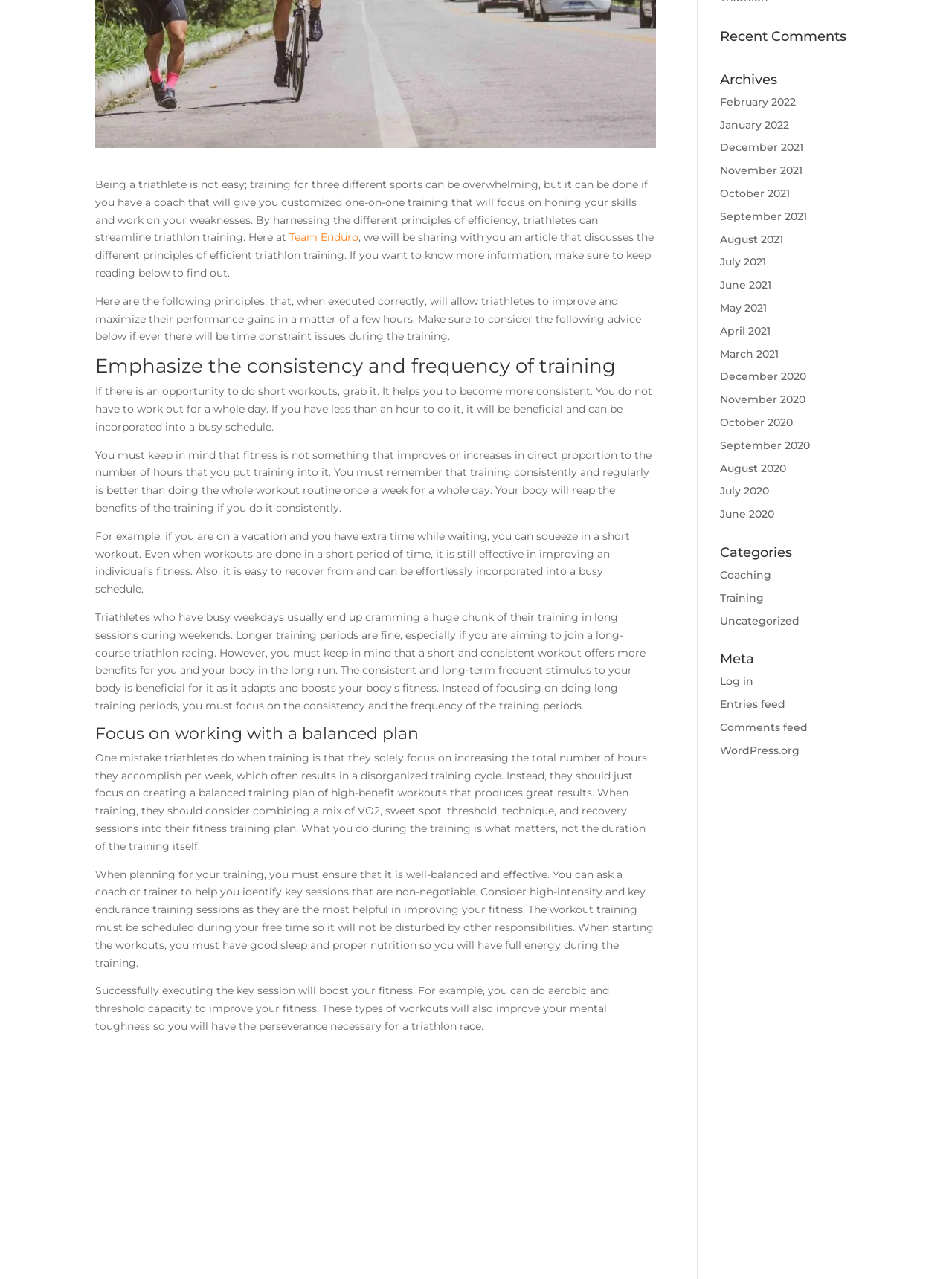Identify the bounding box for the UI element described as: "Coaching". The coordinates should be four float numbers between 0 and 1, i.e., [left, top, right, bottom].

[0.756, 0.444, 0.81, 0.455]